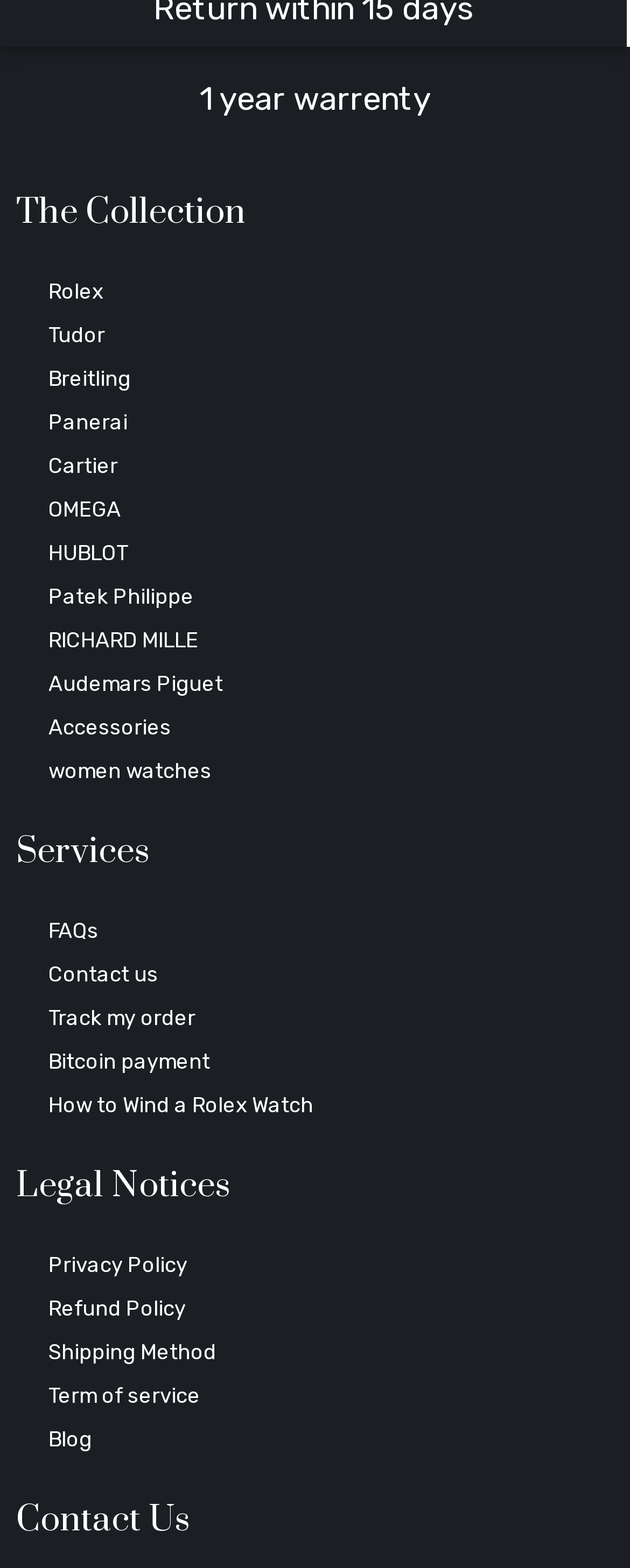Please find the bounding box coordinates of the element's region to be clicked to carry out this instruction: "Read about The Collection".

[0.026, 0.12, 0.974, 0.151]